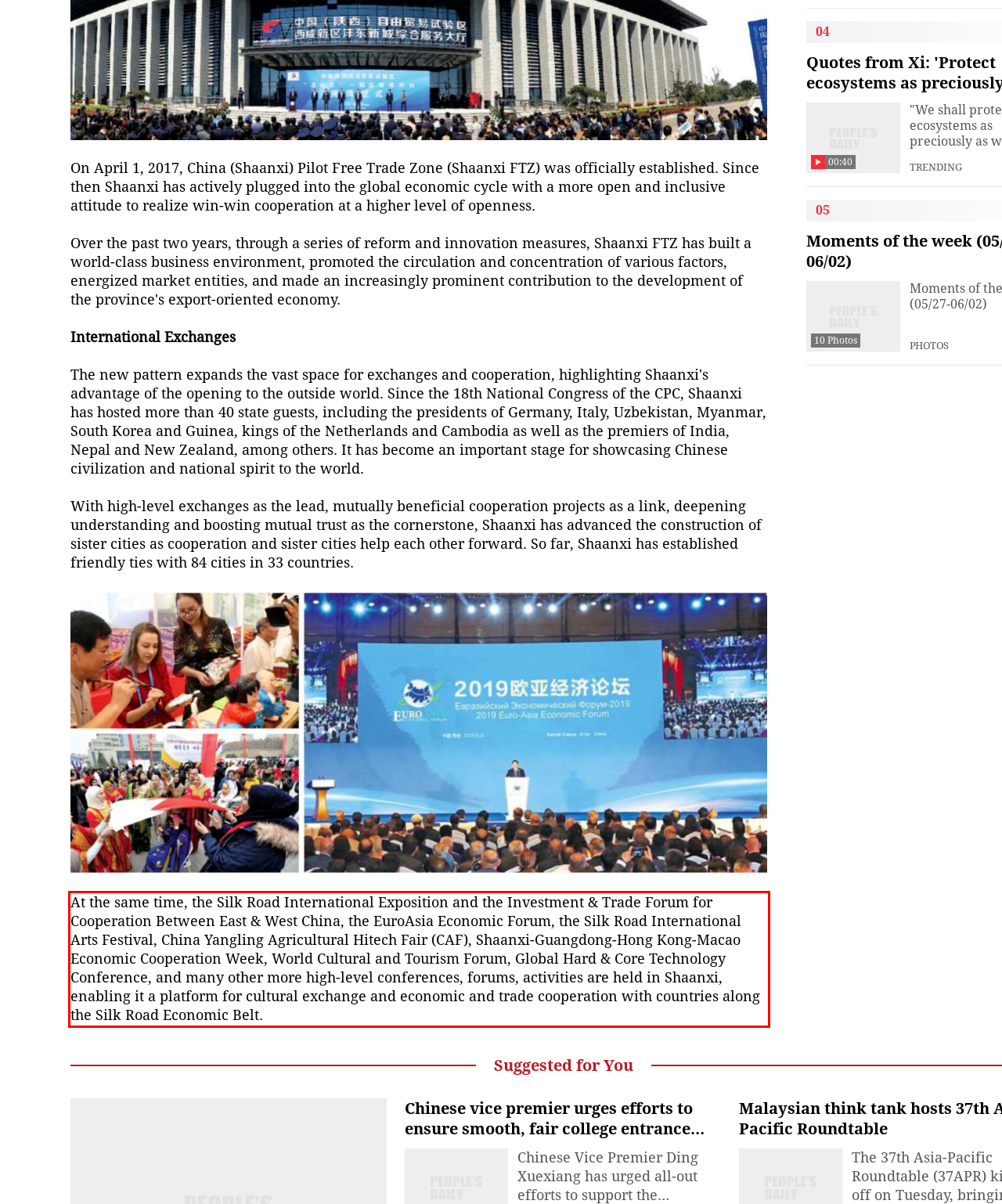Please perform OCR on the text content within the red bounding box that is highlighted in the provided webpage screenshot.

At the same time, the Silk Road International Exposition and the Investment & Trade Forum for Cooperation Between East & West China, the EuroAsia Economic Forum, the Silk Road International Arts Festival, China Yangling Agricultural Hitech Fair (CAF), Shaanxi-Guangdong-Hong Kong-Macao Economic Cooperation Week, World Cultural and Tourism Forum, Global Hard & Core Technology Conference, and many other more high-level conferences, forums, activities are held in Shaanxi, enabling it a platform for cultural exchange and economic and trade cooperation with countries along the Silk Road Economic Belt.